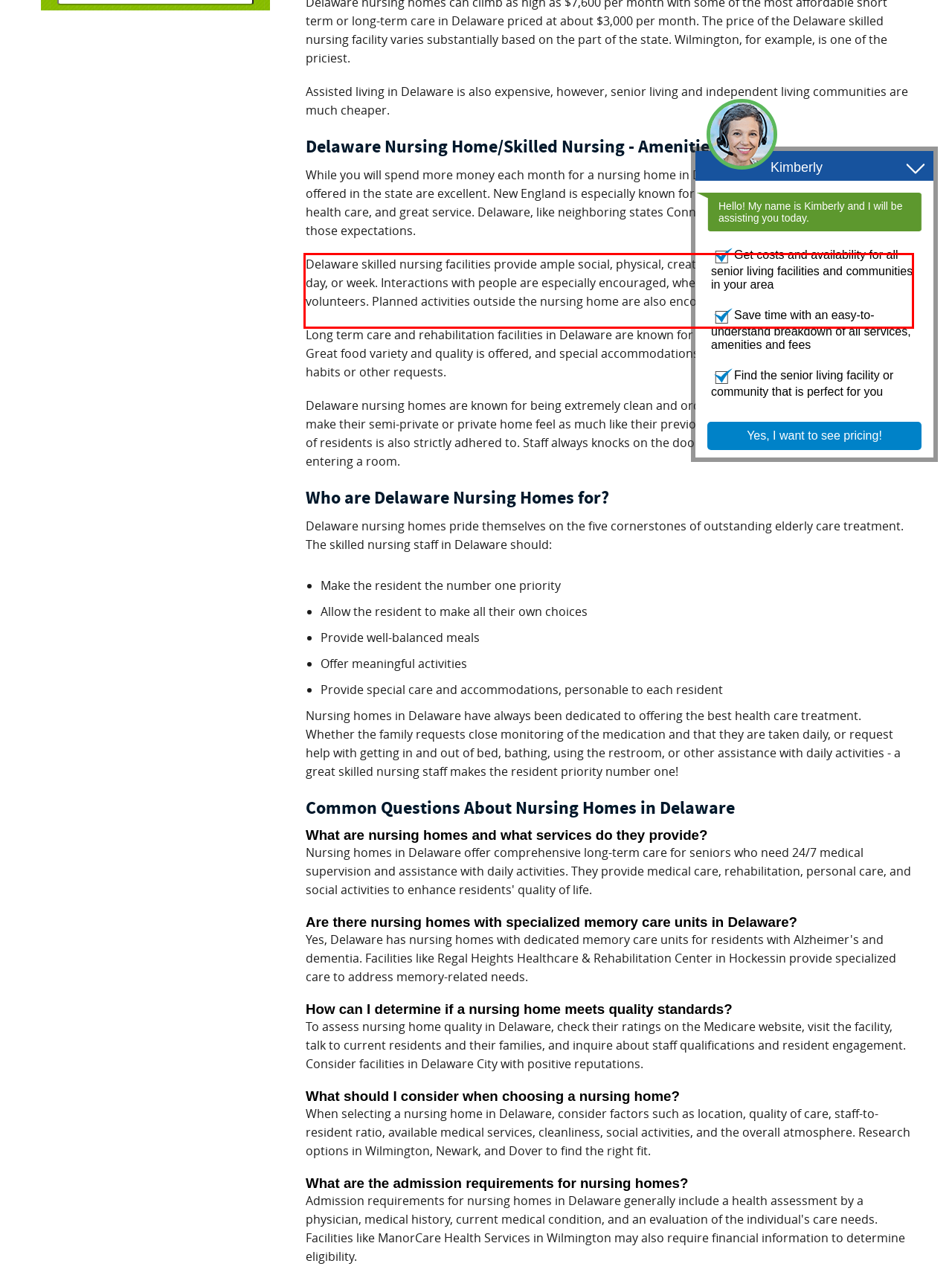You are provided with a webpage screenshot that includes a red rectangle bounding box. Extract the text content from within the bounding box using OCR.

Delaware skilled nursing facilities provide ample social, physical, creative and educational activities each day, or week. Interactions with people are especially encouraged, whether it’s with other residents, staff, or volunteers. Planned activities outside the nursing home are also encouraged.